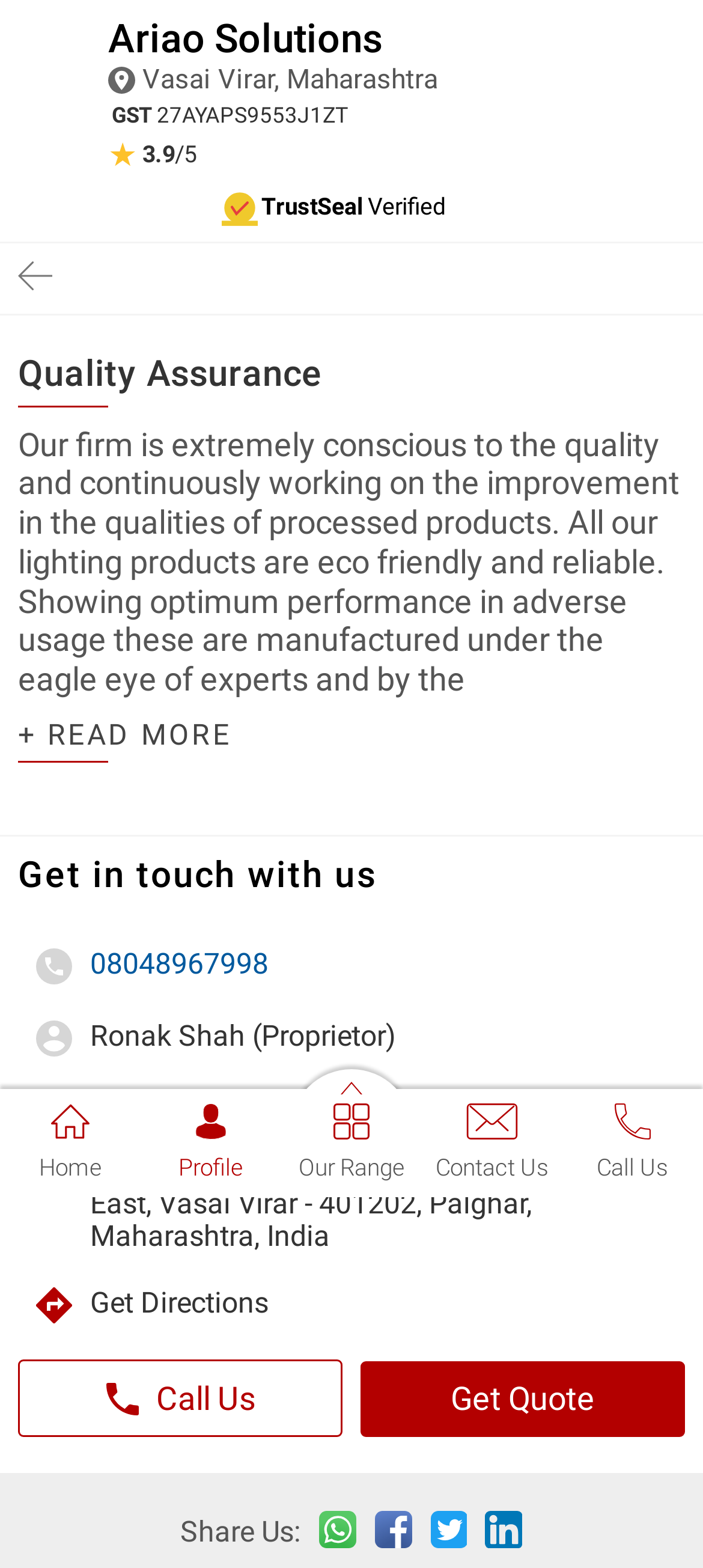Please find the bounding box coordinates of the element's region to be clicked to carry out this instruction: "Click Home".

[0.0, 0.695, 0.2, 0.754]